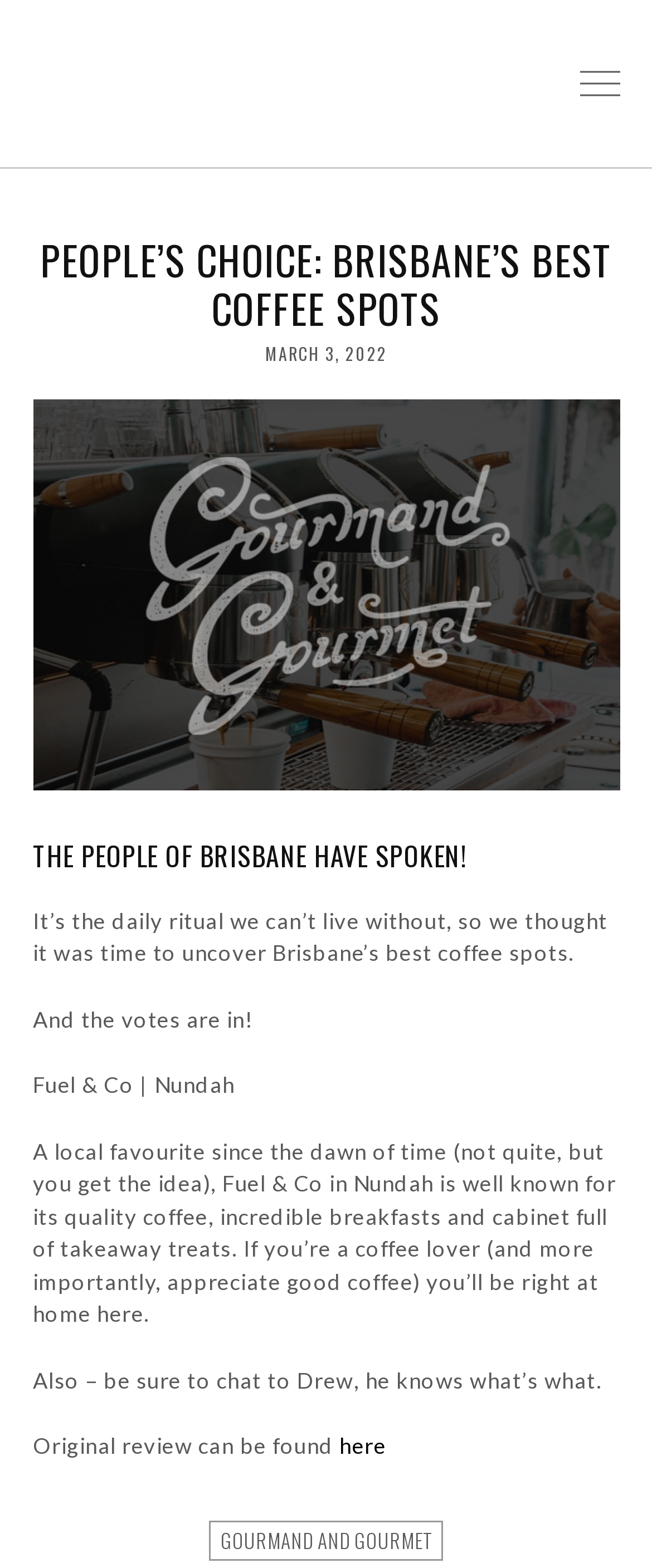Your task is to find and give the main heading text of the webpage.

PEOPLE’S CHOICE: BRISBANE’S BEST COFFEE SPOTS